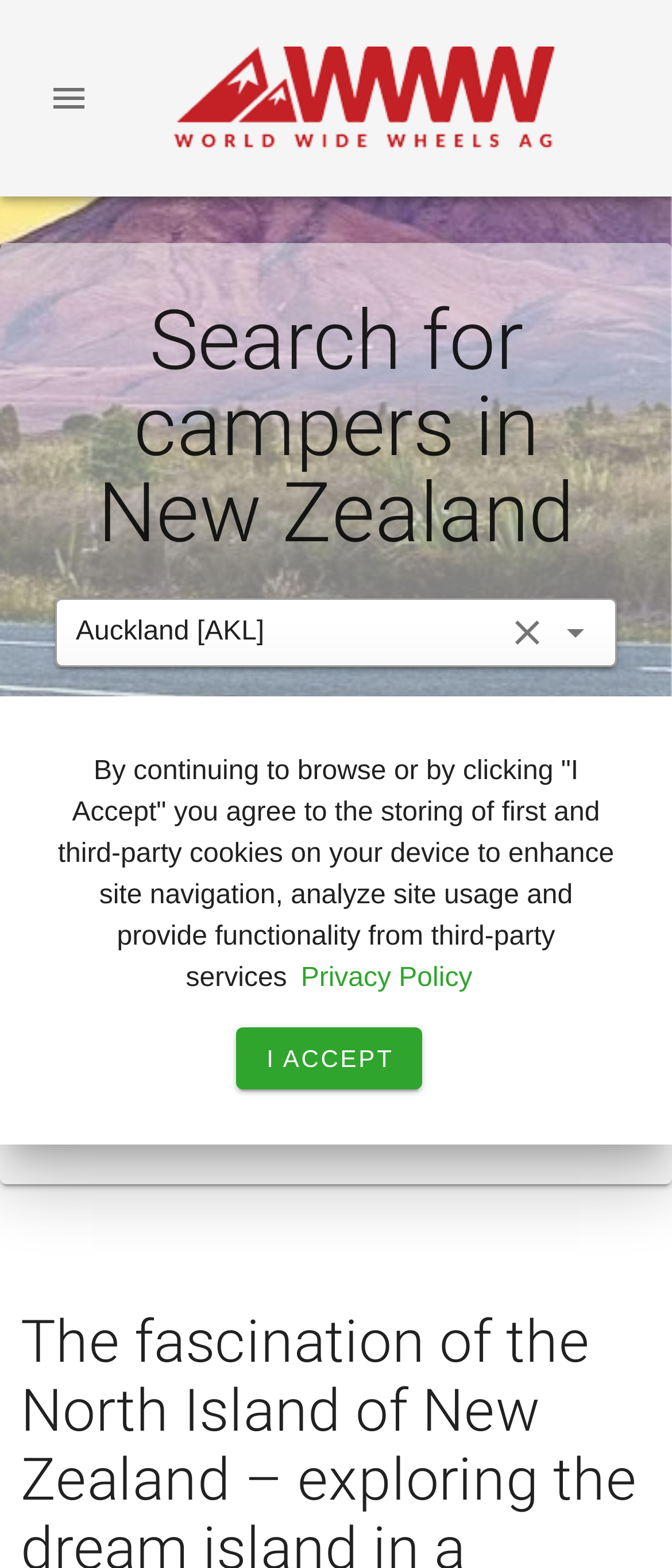Please specify the bounding box coordinates of the clickable section necessary to execute the following command: "Search for campers in New Zealand".

[0.082, 0.19, 0.918, 0.355]